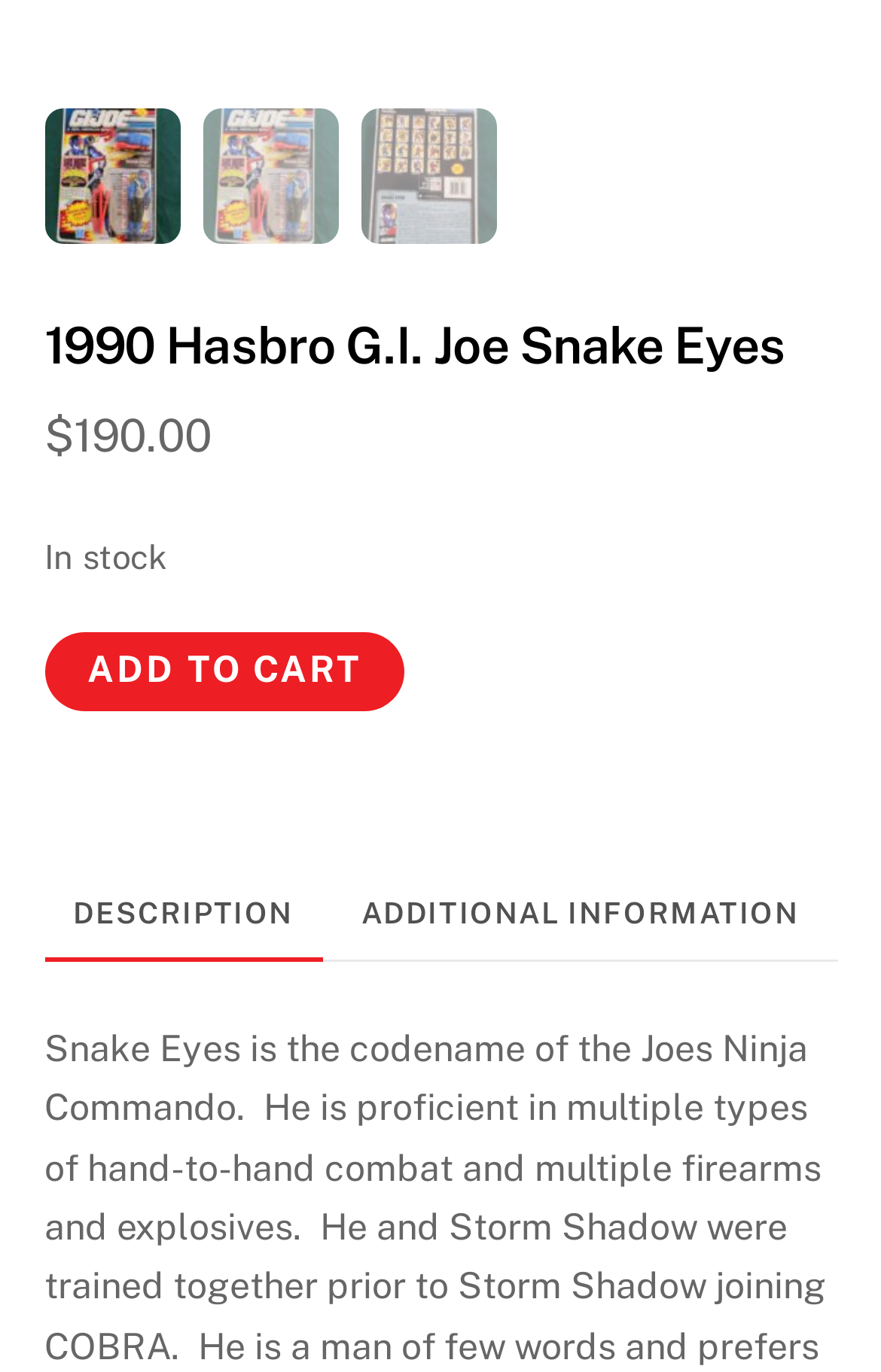How many tabs are available?
Based on the image, please offer an in-depth response to the question.

The number of tabs can be found by counting the tab elements within the tablist element located at [0.05, 0.637, 0.95, 0.701]. There are two tab elements: 'DESCRIPTION' and 'ADDITIONAL INFORMATION'.